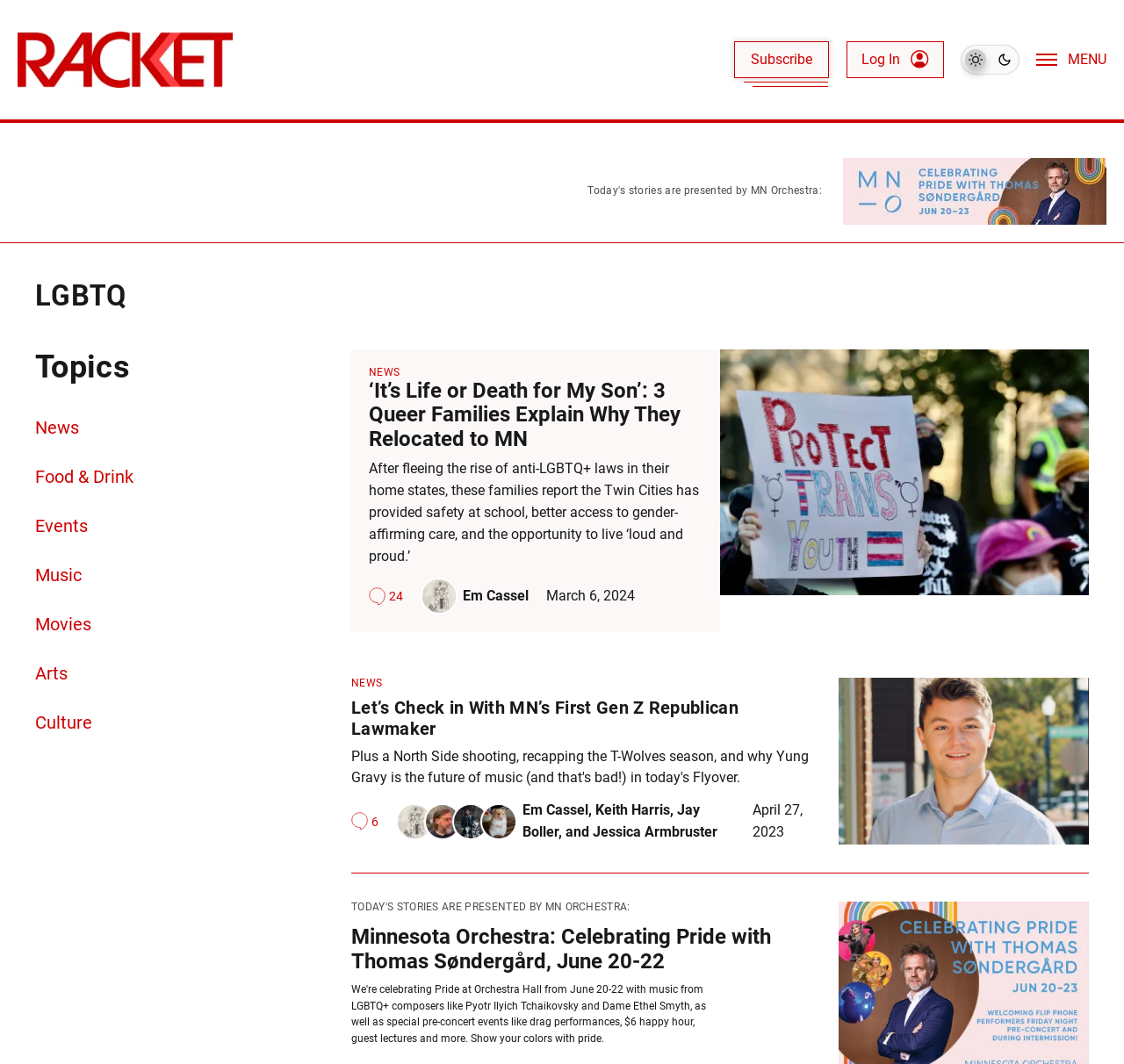Detail the features and information presented on the webpage.

The webpage is an archive page for LGBTQ-related articles on the Racket website. At the top left, there is a link to the Racket home page, accompanied by a small image. To the right of this, there are links to subscribe and log in, with a checkbox to toggle dark theme mode and a button to open a menu. The menu button is accompanied by an image and the text "MENU".

Below this top navigation bar, there is a prominent link sponsored by the Minnesota Orchestra, followed by a heading that reads "LGBTQ" and a subheading that says "Topics". Below this, there are several links to different topics, including News, Food & Drink, Events, Music, Movies, Arts, and Culture.

The main content of the page is a list of news articles, each with a heading, a brief summary, and links to read more. The articles are arranged in a vertical list, with the most recent articles at the top. Each article has a heading, a brief summary, and links to read more, as well as information about the author and the date published. Some articles also have images and links to comments.

There are two main articles on the page, one titled "‘It’s Life or Death for My Son’: 3 Queer Families Explain Why They Relocated to MN" and another titled "Let’s Check in With MN’s First Gen Z Republican Lawmaker". Both articles have headings, summaries, and links to read more, as well as information about the authors and dates published.